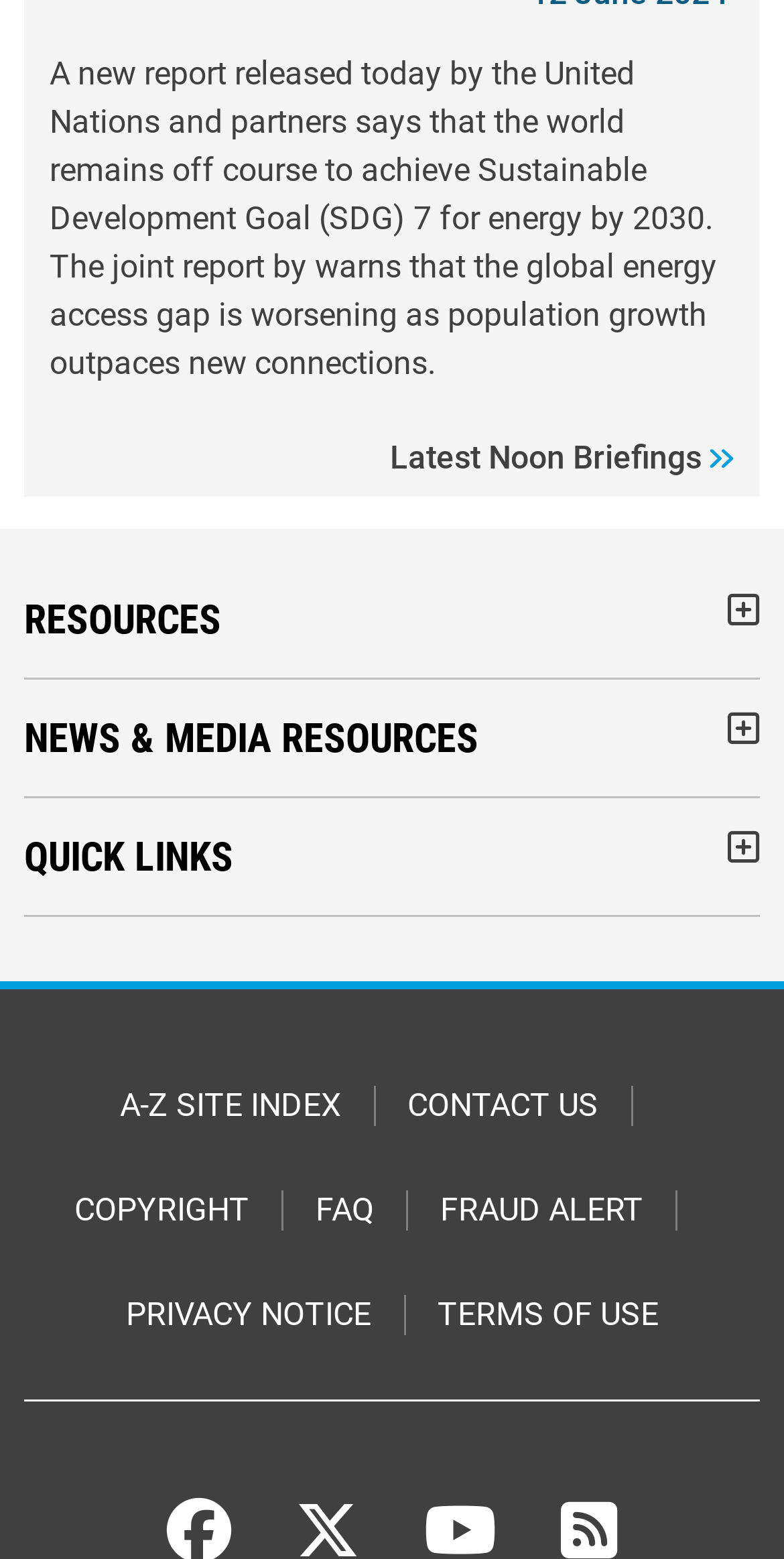Provide the bounding box coordinates for the area that should be clicked to complete the instruction: "Expand resources".

[0.928, 0.38, 0.969, 0.403]